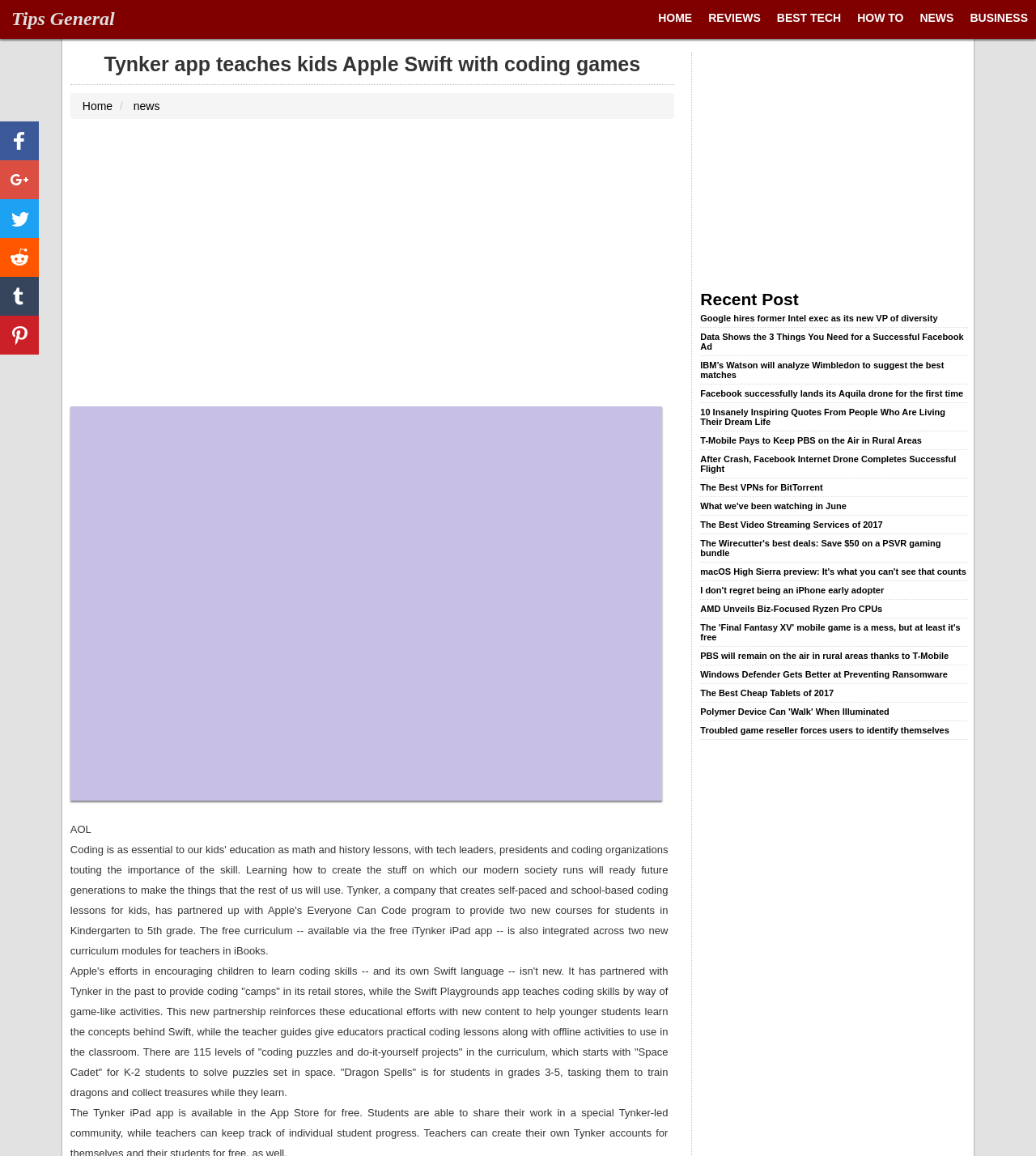Show the bounding box coordinates for the element that needs to be clicked to execute the following instruction: "Click on the 'NEWS' link". Provide the coordinates in the form of four float numbers between 0 and 1, i.e., [left, top, right, bottom].

[0.884, 0.0, 0.925, 0.034]